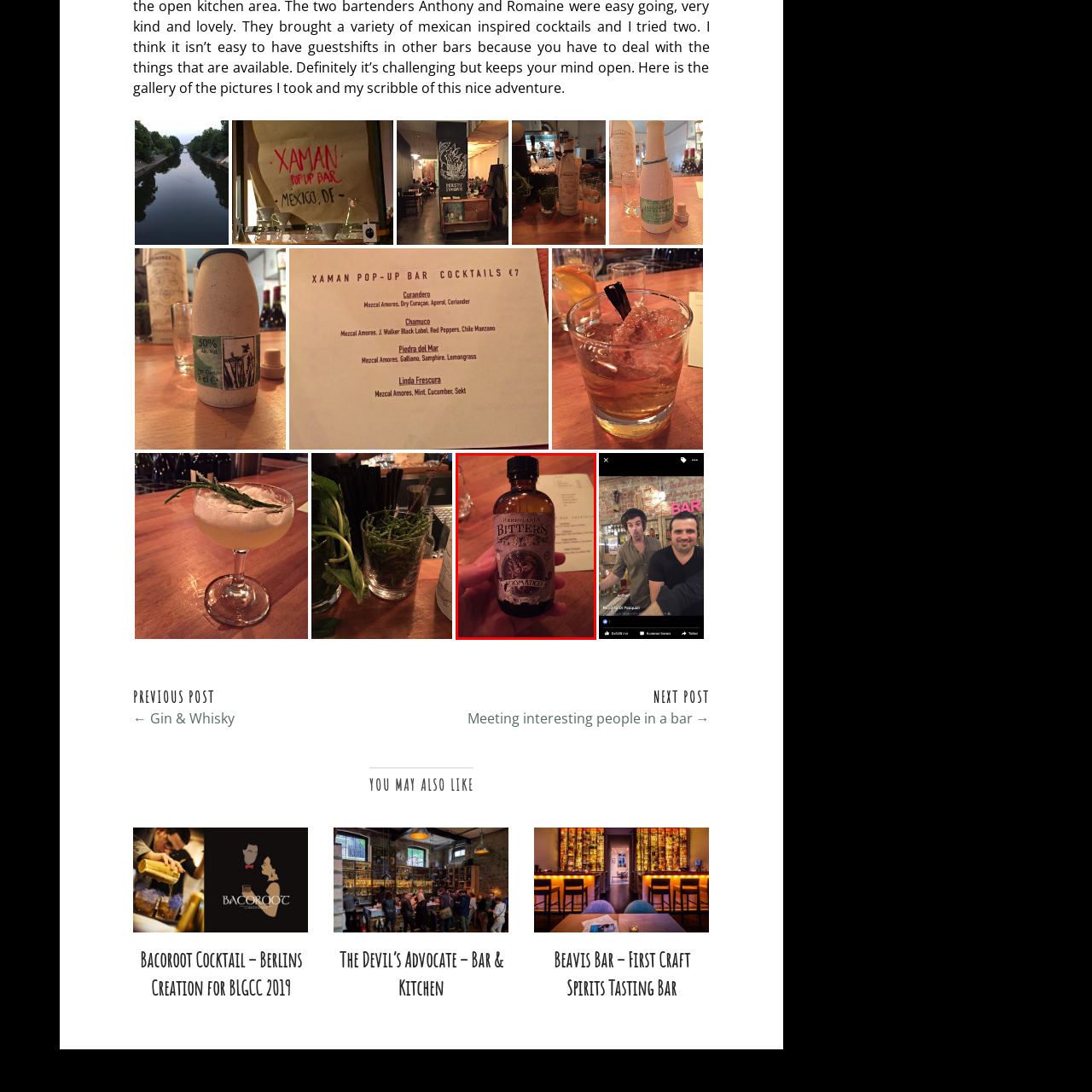Examine the image within the red box and give a concise answer to this question using a single word or short phrase: 
Where is the bottle likely being held?

A bar or restaurant